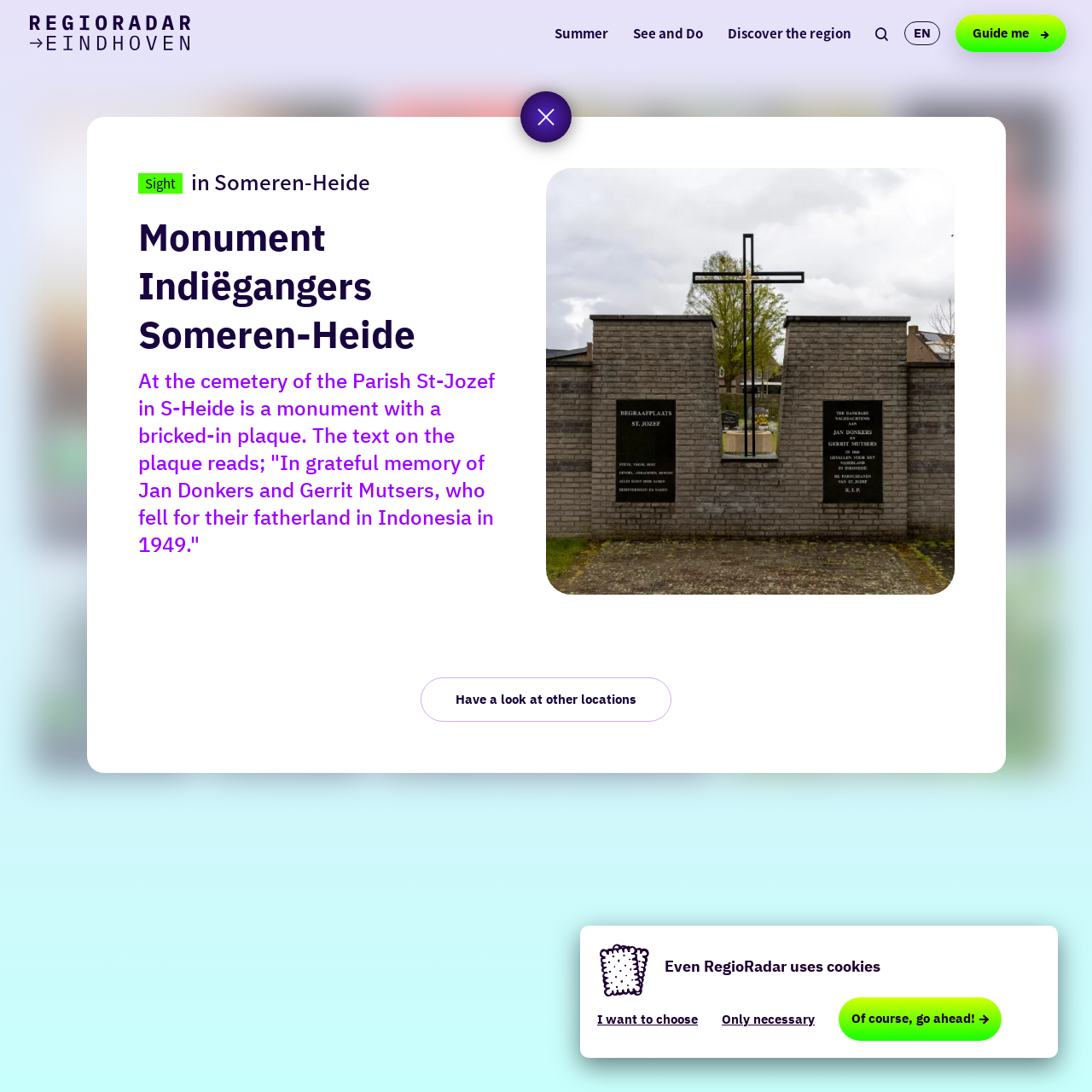Provide the bounding box coordinates in the format (top-left x, top-left y, bottom-right x, bottom-right y). All values are floating point numbers between 0 and 1. Determine the bounding box coordinate of the UI element described as: Show me the map

[0.427, 0.604, 0.579, 0.619]